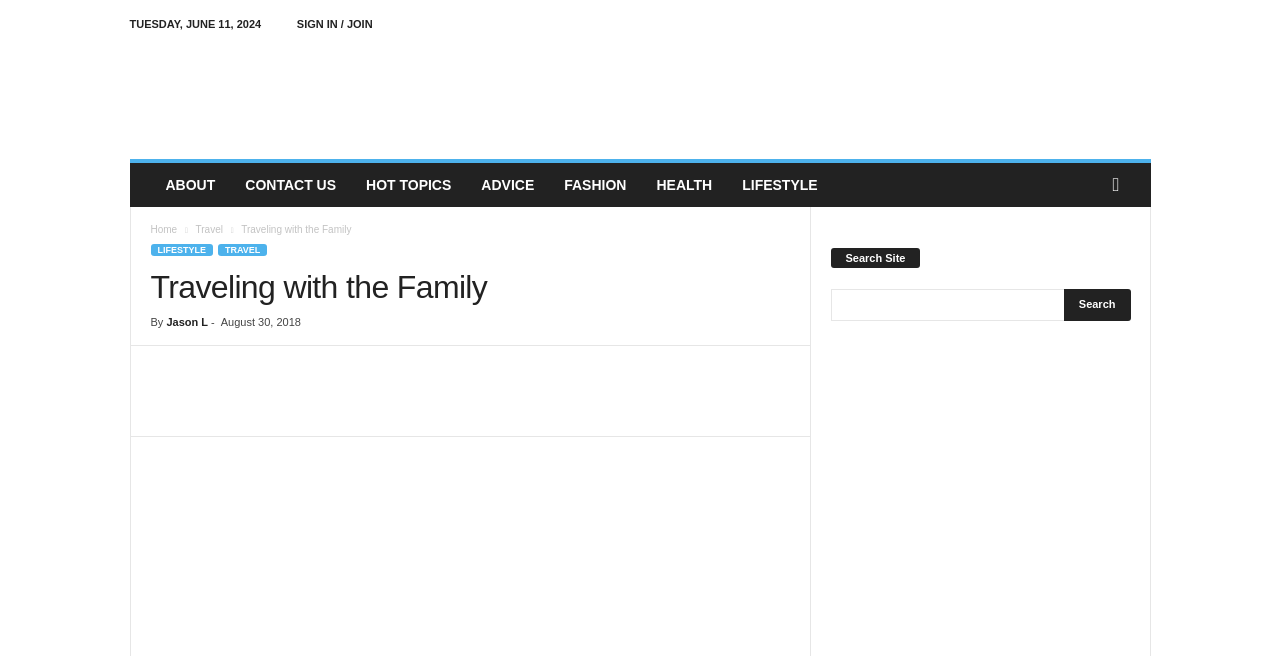Please provide a comprehensive response to the question based on the details in the image: What is the function of the icons at the bottom of the page?

I inferred the function of the icons by their location and appearance. They resemble common social media icons, suggesting that they are links to the website's social media profiles.